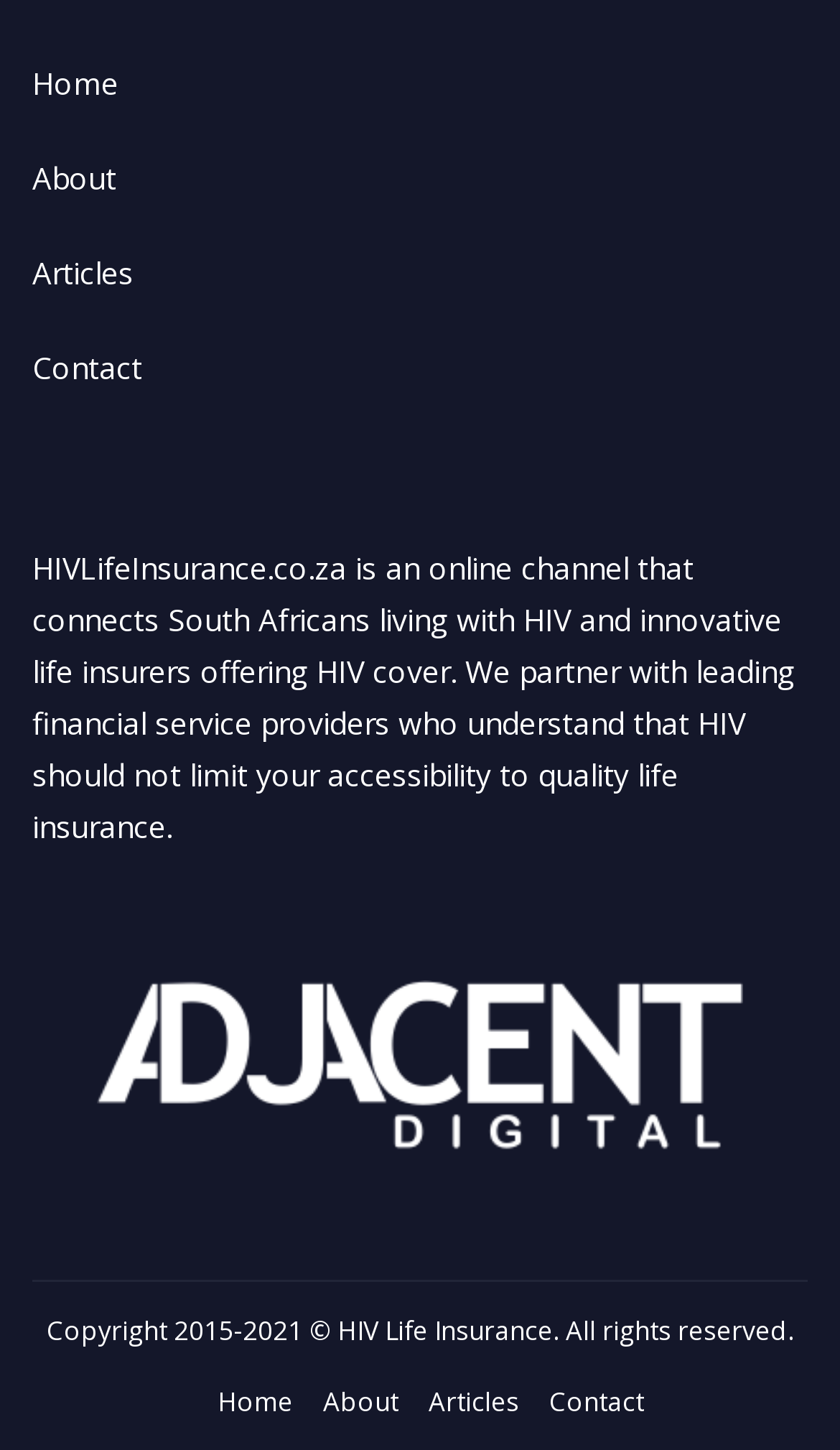Respond concisely with one word or phrase to the following query:
Are there any duplicate navigation links?

Yes